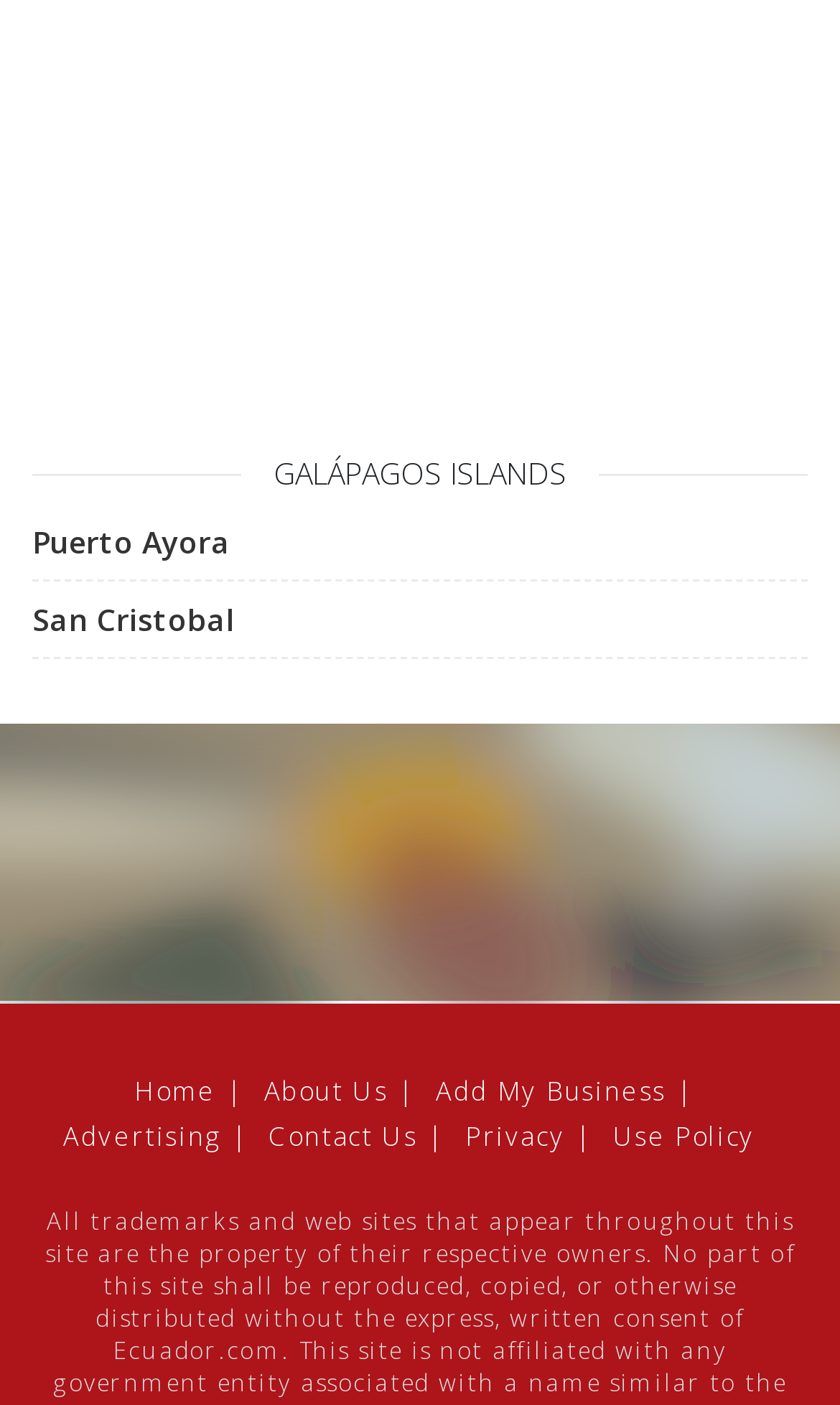Identify the bounding box coordinates for the UI element described as follows: Add My Business. Use the format (top-left x, top-left y, bottom-right x, bottom-right y) and ensure all values are floating point numbers between 0 and 1.

[0.519, 0.763, 0.793, 0.789]